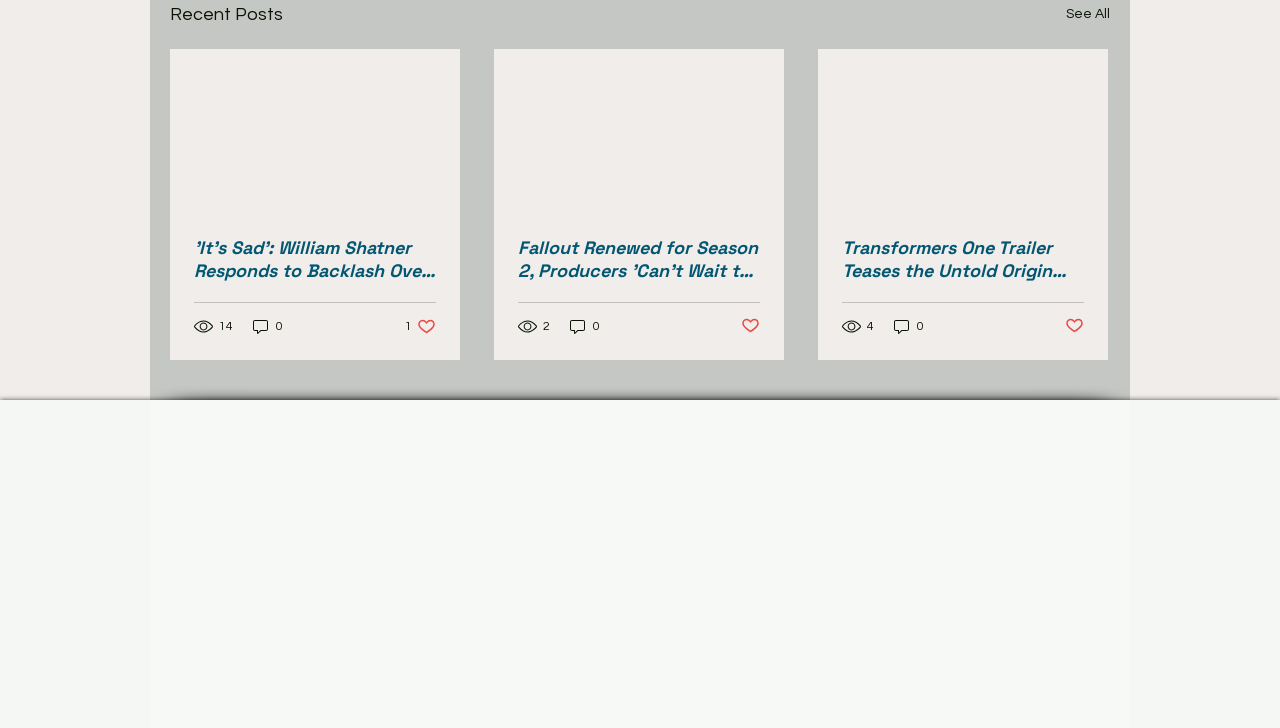Determine the bounding box coordinates of the area to click in order to meet this instruction: "Read article about William Shatner".

[0.152, 0.324, 0.341, 0.387]